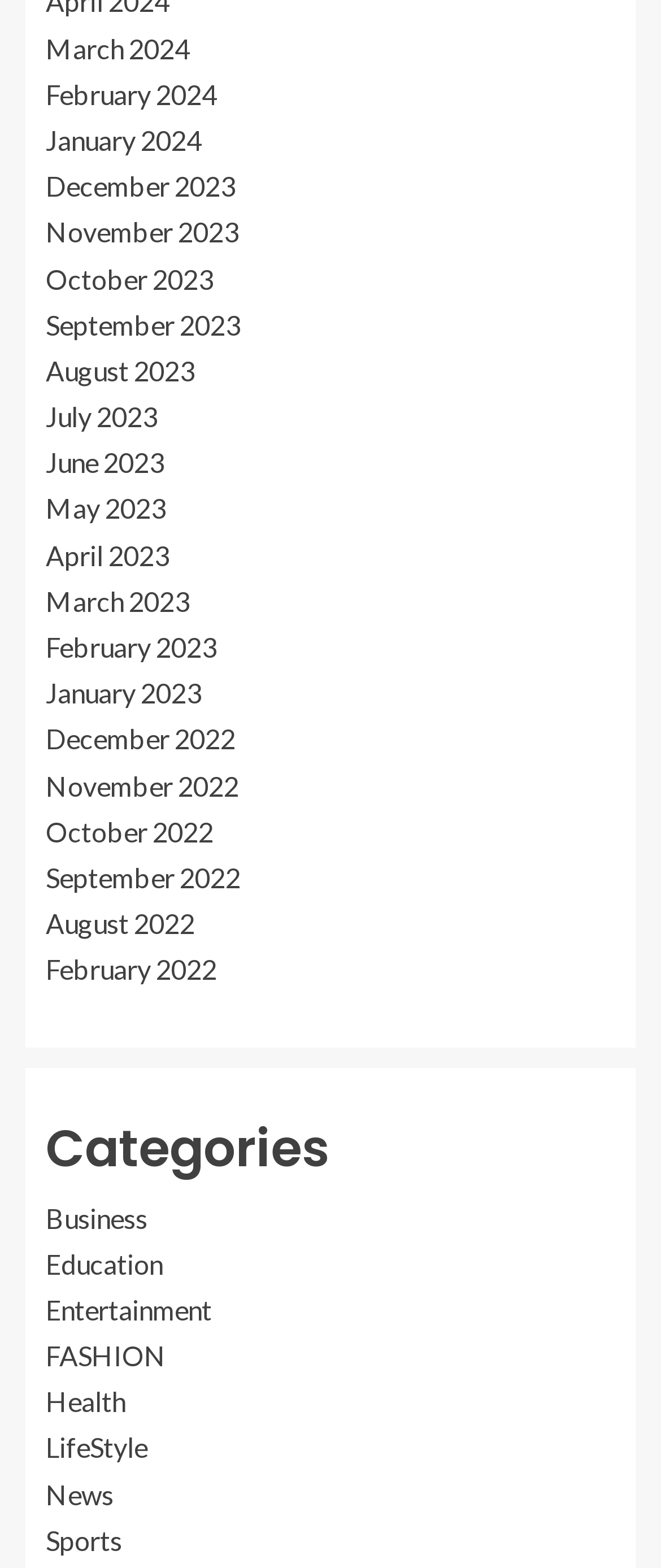What are the months listed on the webpage?
Use the information from the screenshot to give a comprehensive response to the question.

By examining the links on the webpage, I found a list of months from 2022 to 2024, including January, February, March, and so on, up to December.